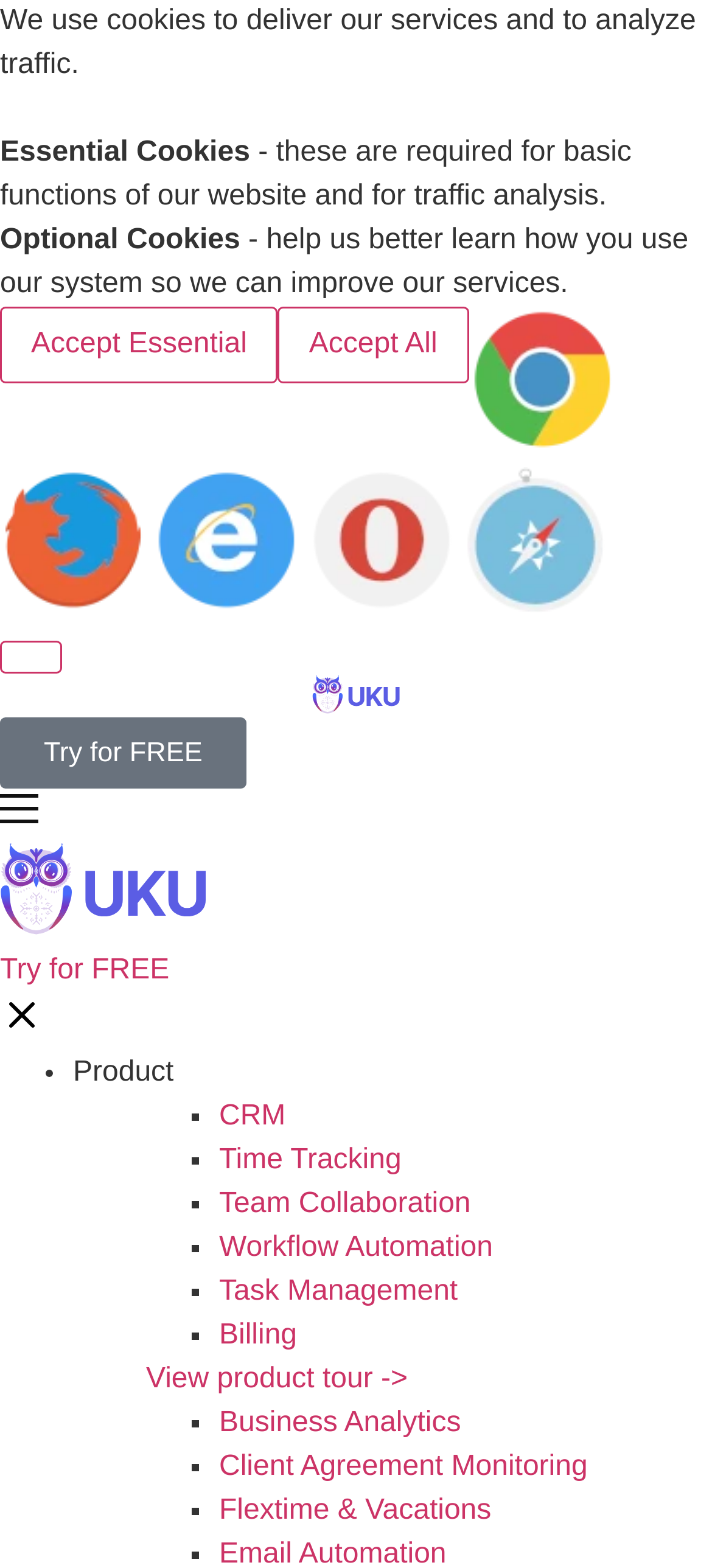Give a one-word or short-phrase answer to the following question: 
What is the logo of the website?

Uku logo